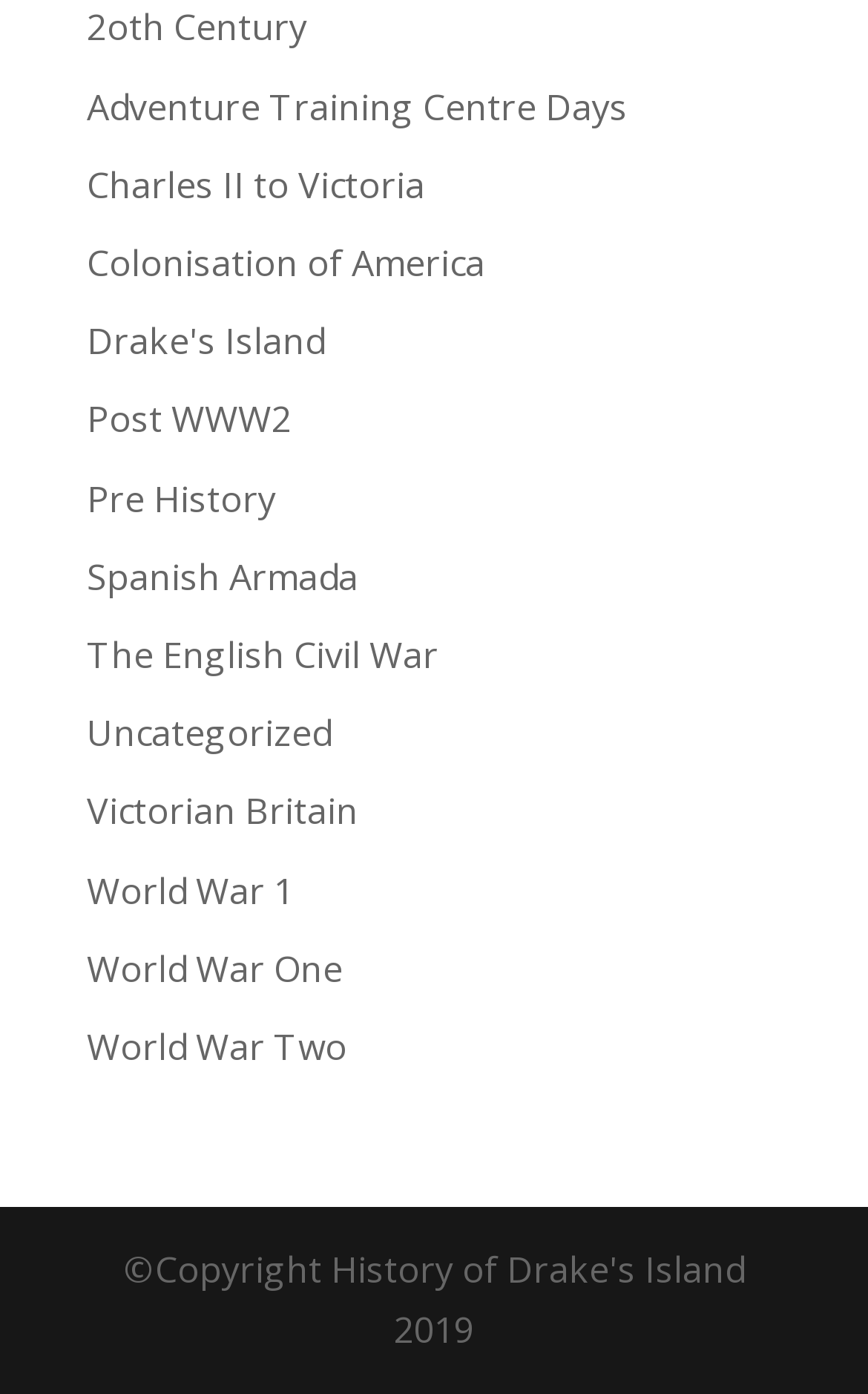How many historical periods are listed?
Refer to the screenshot and answer in one word or phrase.

16